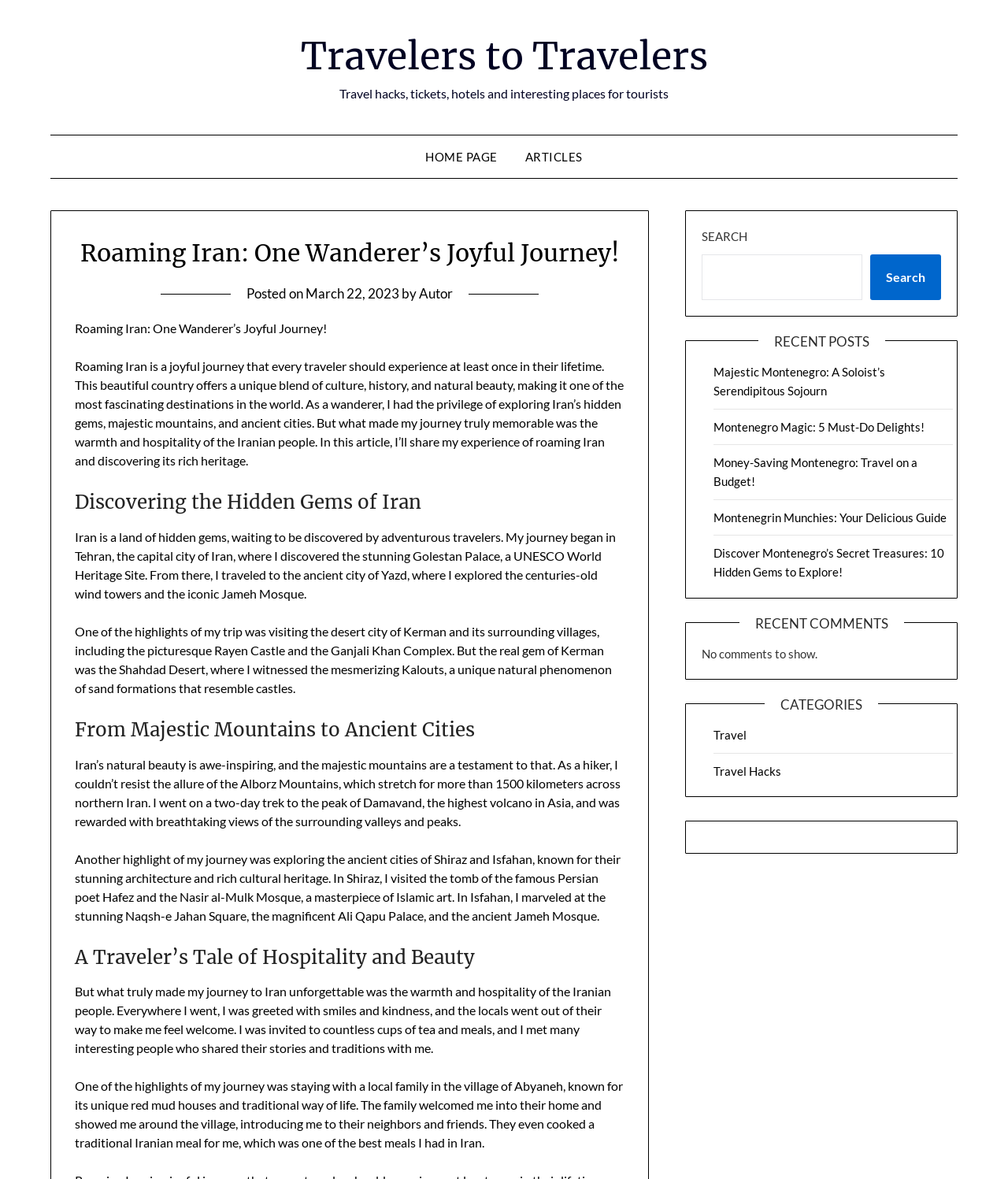Give a succinct answer to this question in a single word or phrase: 
What is the topic of the main article?

Roaming Iran